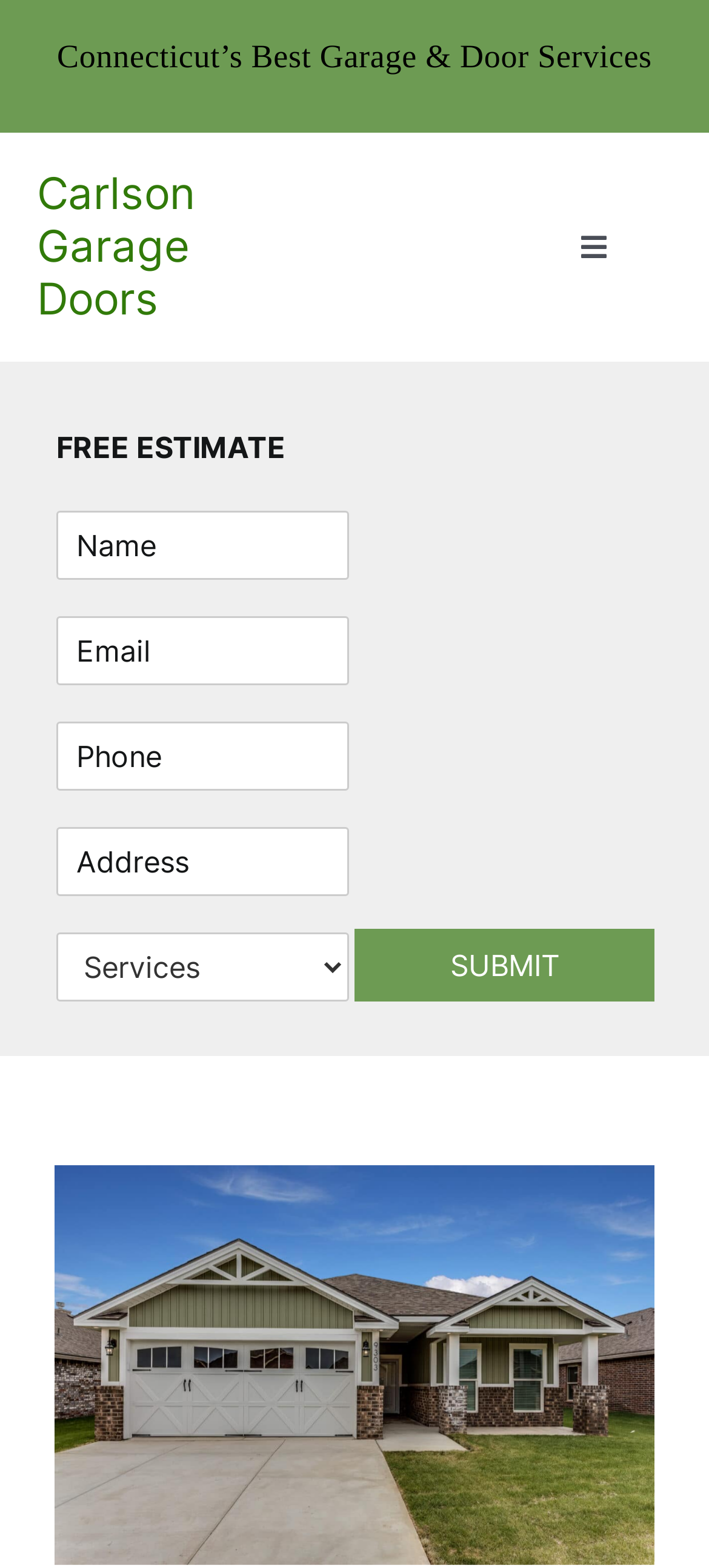Can you provide the bounding box coordinates for the element that should be clicked to implement the instruction: "Select a service"?

[0.079, 0.595, 0.492, 0.639]